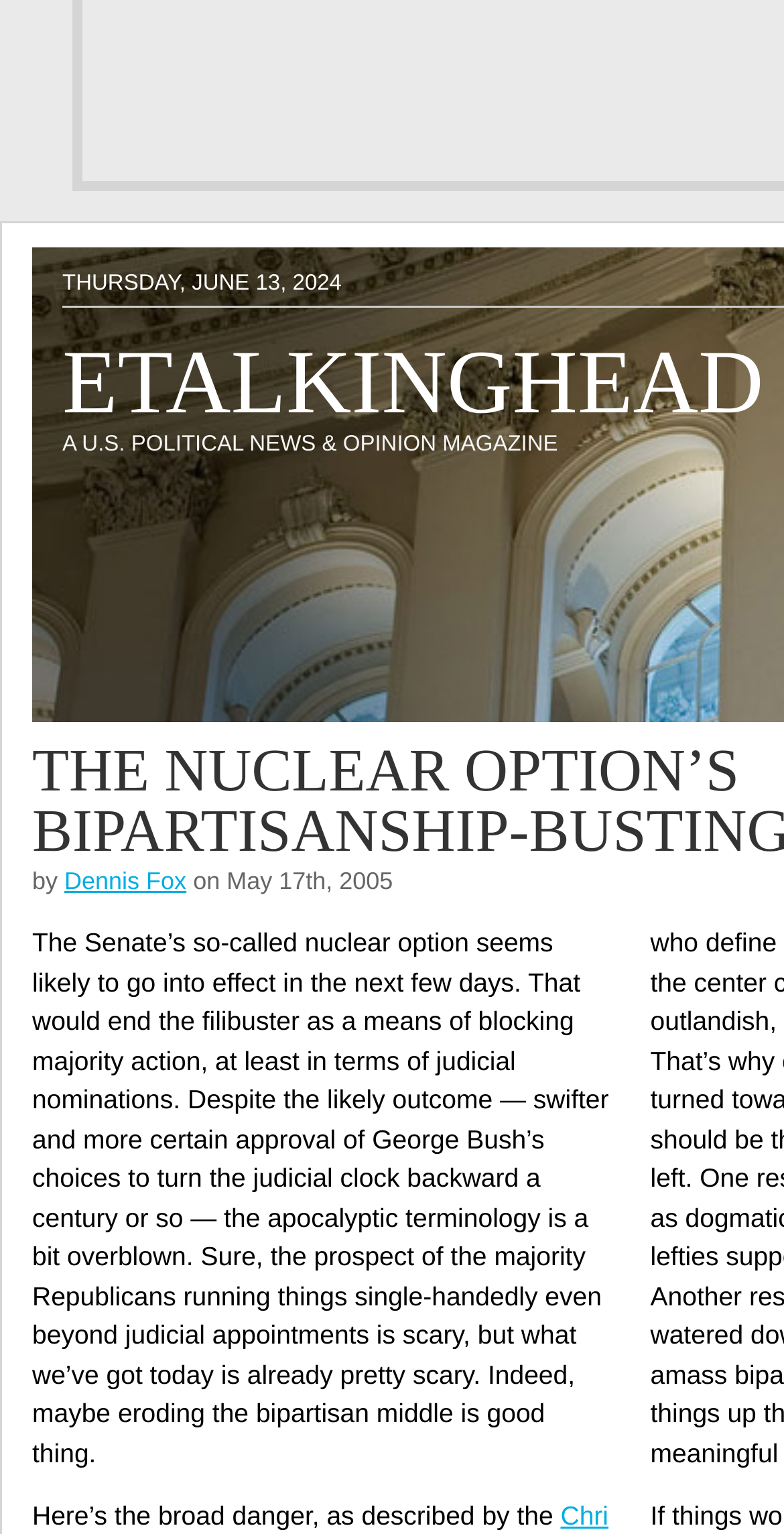Predict the bounding box coordinates for the UI element described as: "Etalkinghead". The coordinates should be four float numbers between 0 and 1, presented as [left, top, right, bottom].

[0.079, 0.216, 0.974, 0.281]